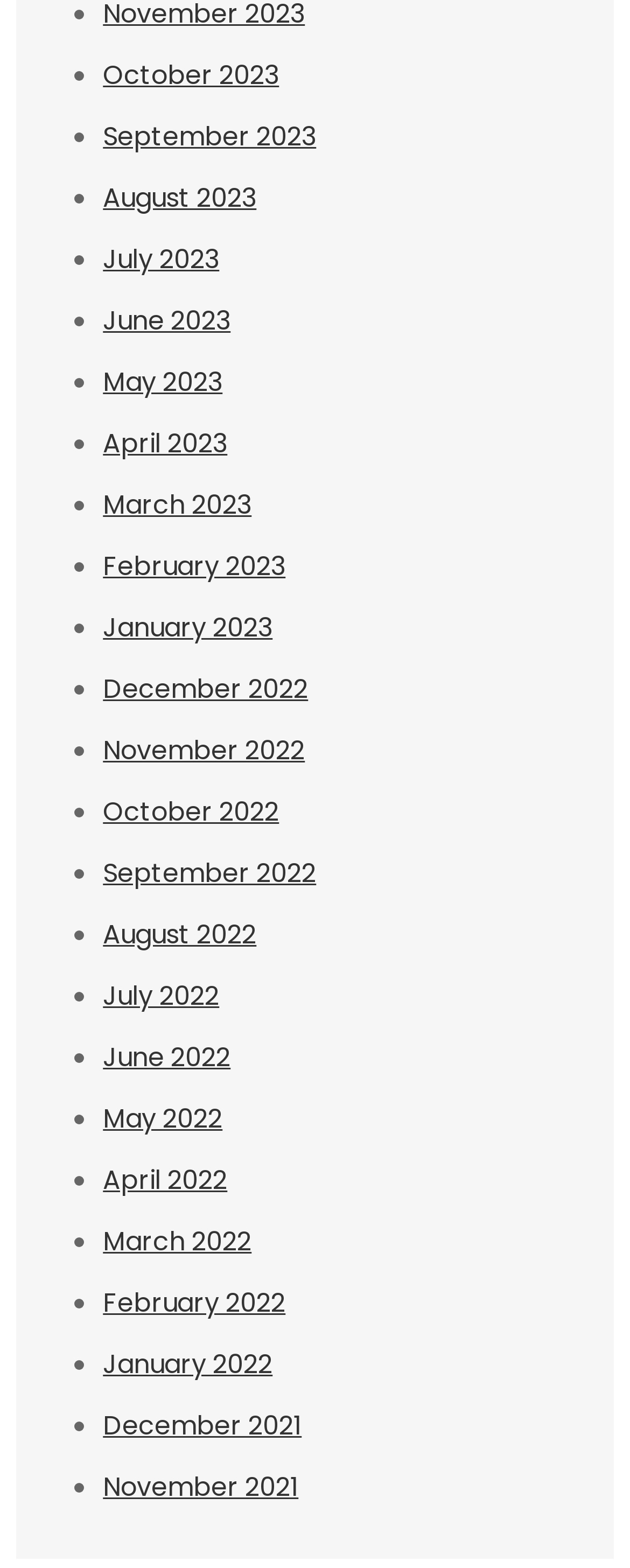What is the latest month listed?
Look at the image and answer the question using a single word or phrase.

October 2023